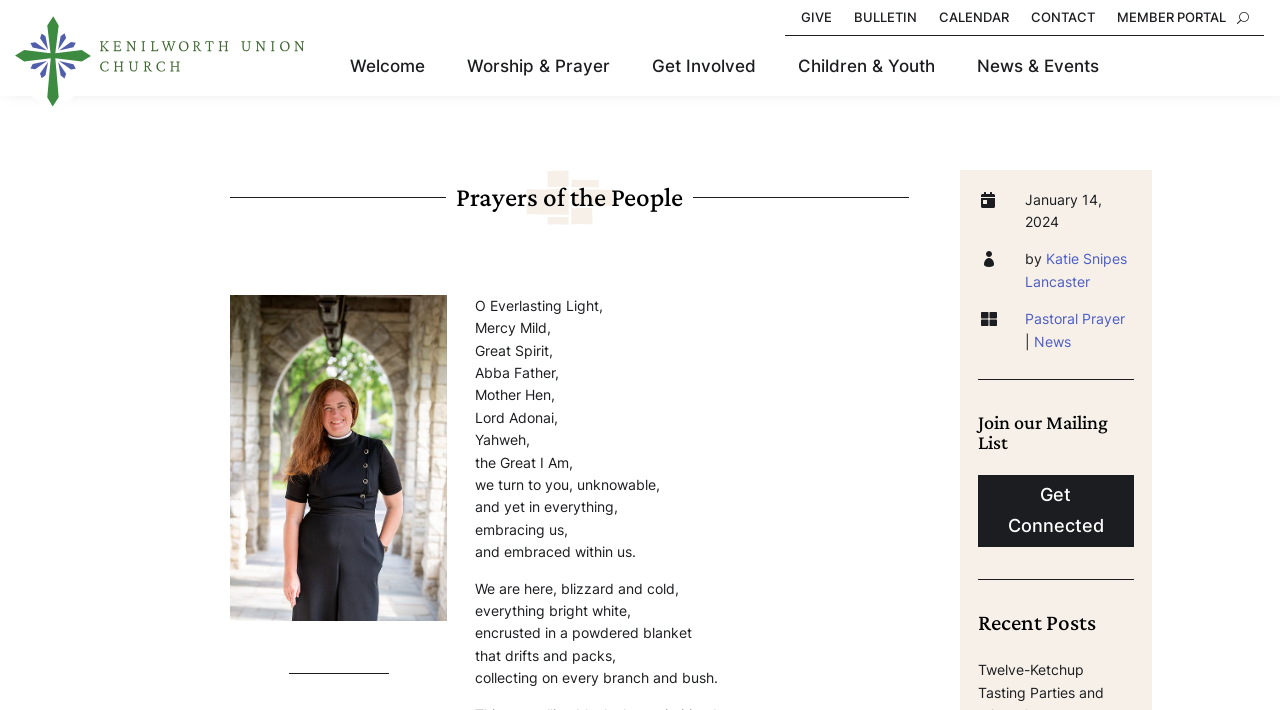Please identify the bounding box coordinates of the clickable element to fulfill the following instruction: "Click on the 'GIVE' link". The coordinates should be four float numbers between 0 and 1, i.e., [left, top, right, bottom].

[0.626, 0.015, 0.65, 0.046]